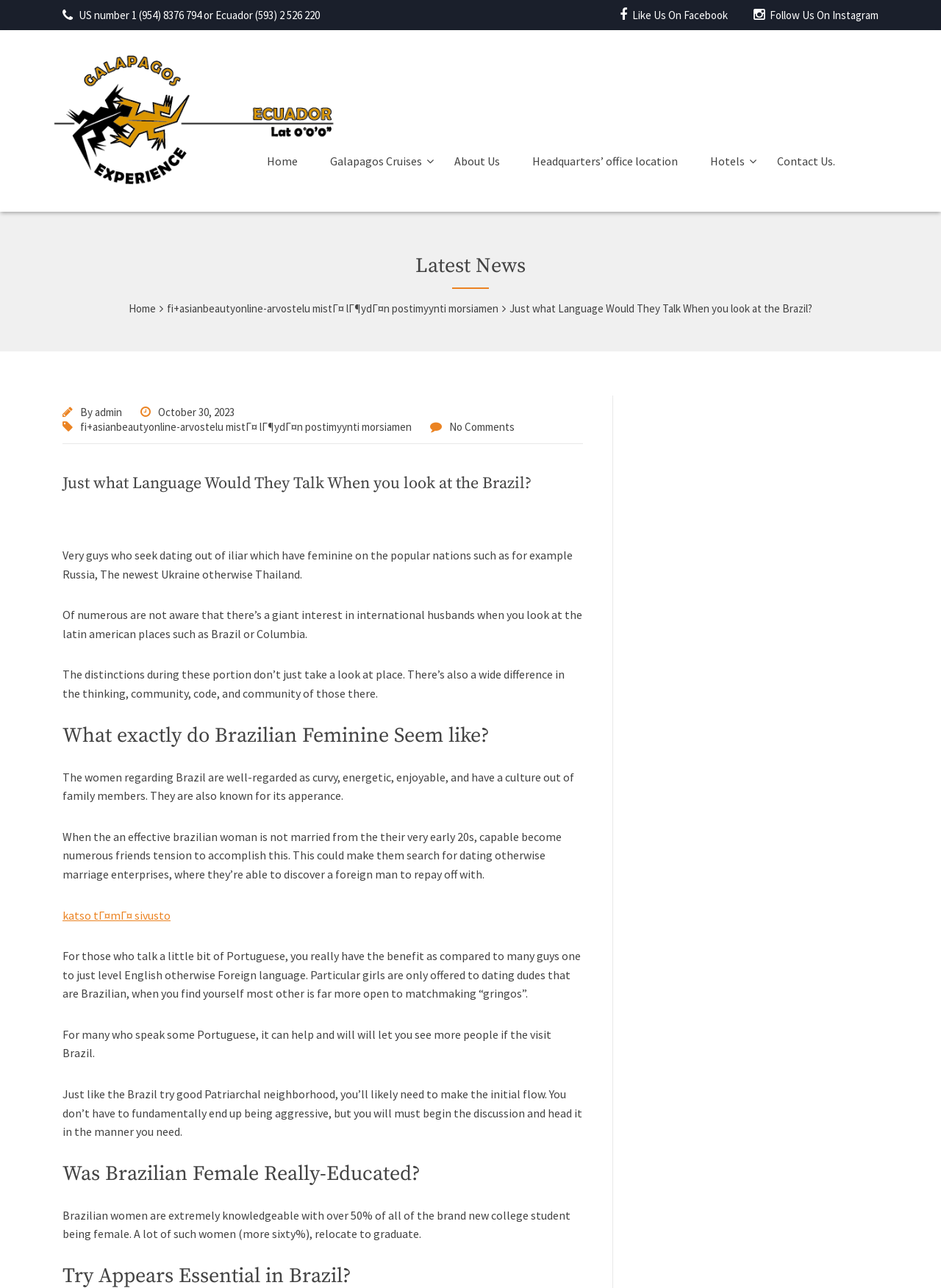What is the importance of speaking Portuguese in Brazil?
Carefully examine the image and provide a detailed answer to the question.

I found the answer by looking at the section where it says 'For those who speak a little bit of Portuguese, it can help and will let you see more people if the visit Brazil.' This indicates that speaking Portuguese can be beneficial when visiting Brazil.